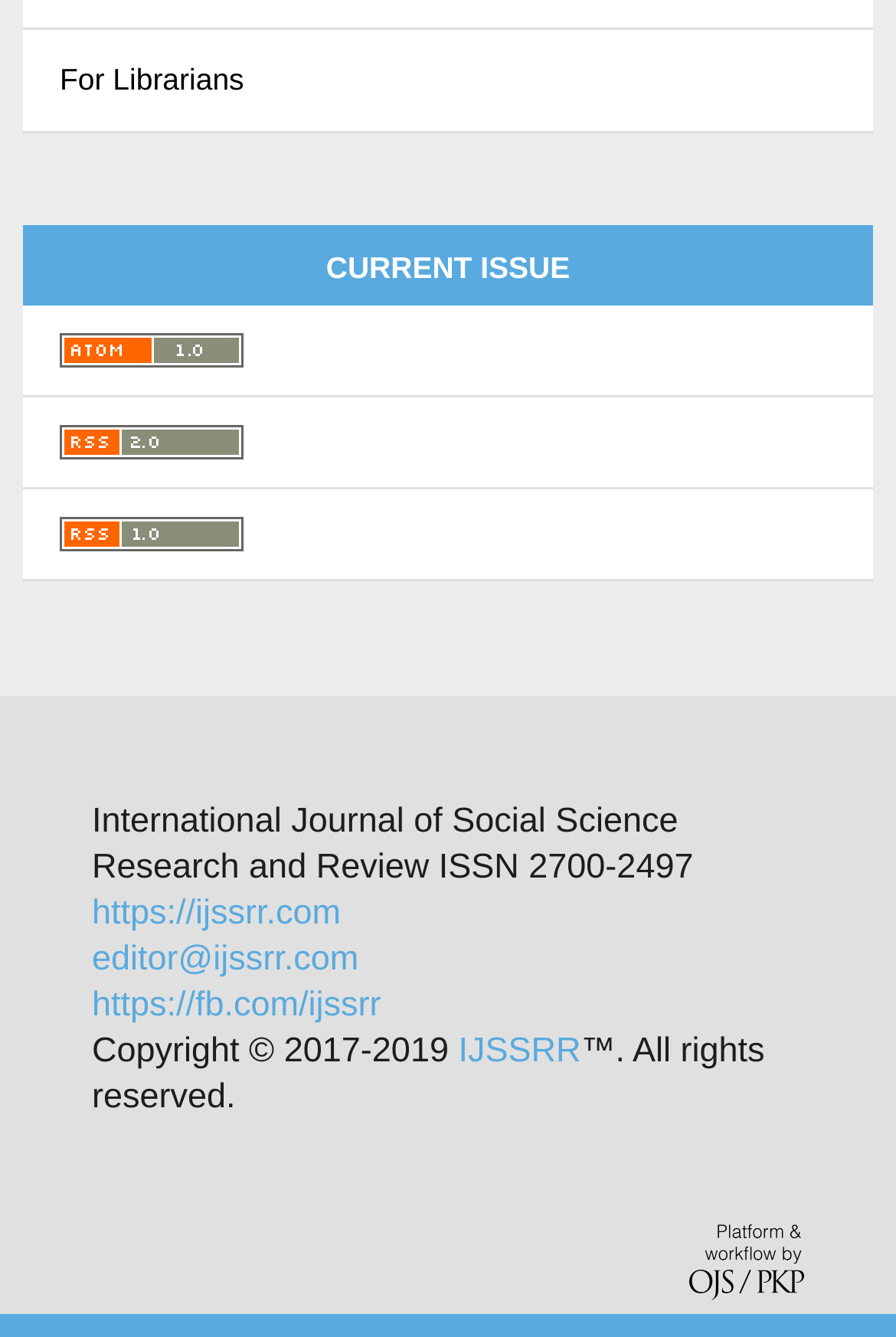Identify the bounding box coordinates of the part that should be clicked to carry out this instruction: "Click on the 'For Librarians' link".

[0.026, 0.023, 0.974, 0.098]